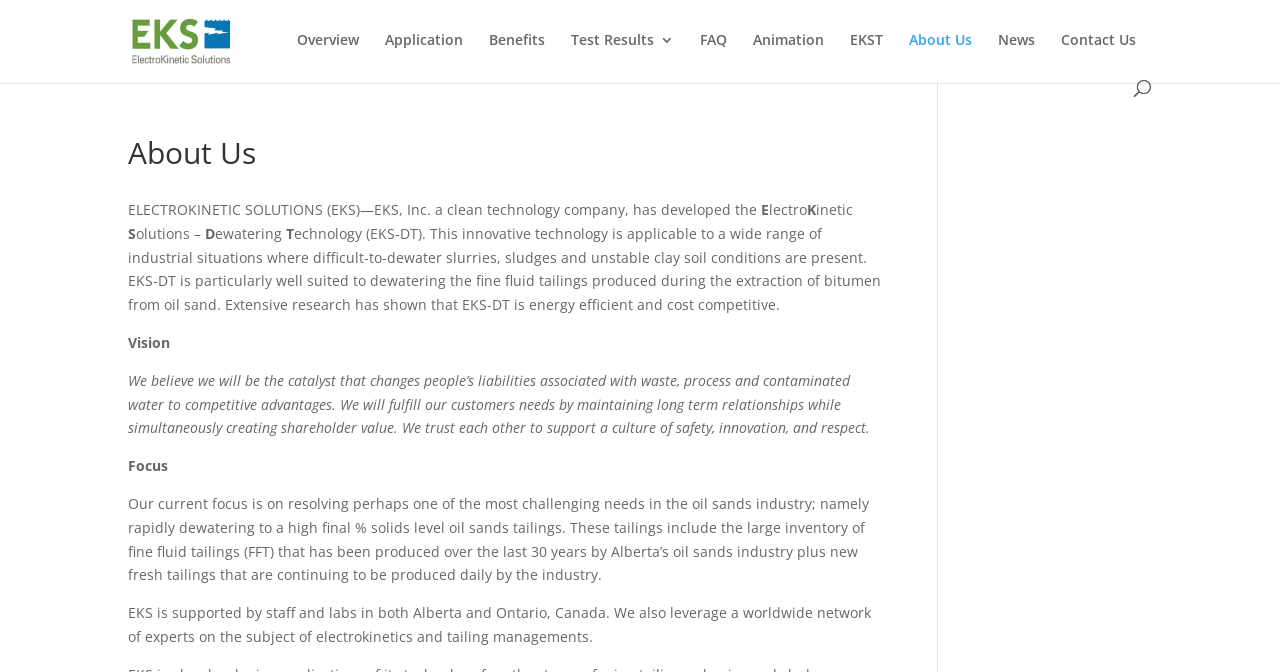Please answer the following question as detailed as possible based on the image: 
What is the company name?

The company name is ElectroKinetic Solutions (EKS), which is mentioned in the text 'ELECTROKINETIC SOLUTIONS (EKS)—EKS, Inc. a clean technology company...' on the webpage.